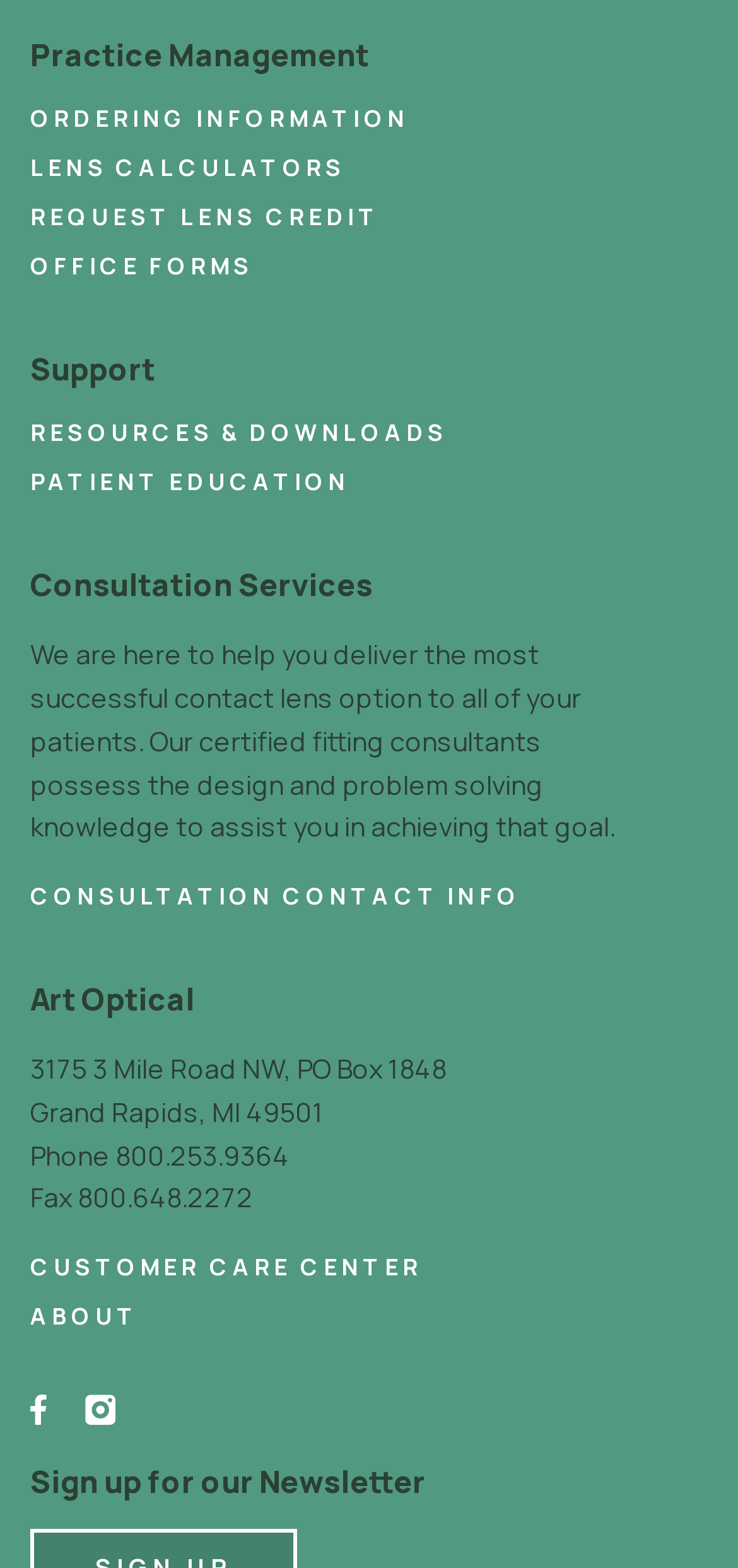Use the information in the screenshot to answer the question comprehensively: How many links are there under 'Practice Management'?

Under the heading 'Practice Management', there are four links: 'ORDERING INFORMATION', 'LENS CALCULATORS', 'REQUEST LENS CREDIT', and 'OFFICE FORMS'. These links are located at the top of the webpage, with bounding boxes of [0.041, 0.066, 0.554, 0.086], [0.041, 0.097, 0.468, 0.118], [0.041, 0.128, 0.514, 0.149], and [0.041, 0.16, 0.343, 0.18] respectively.